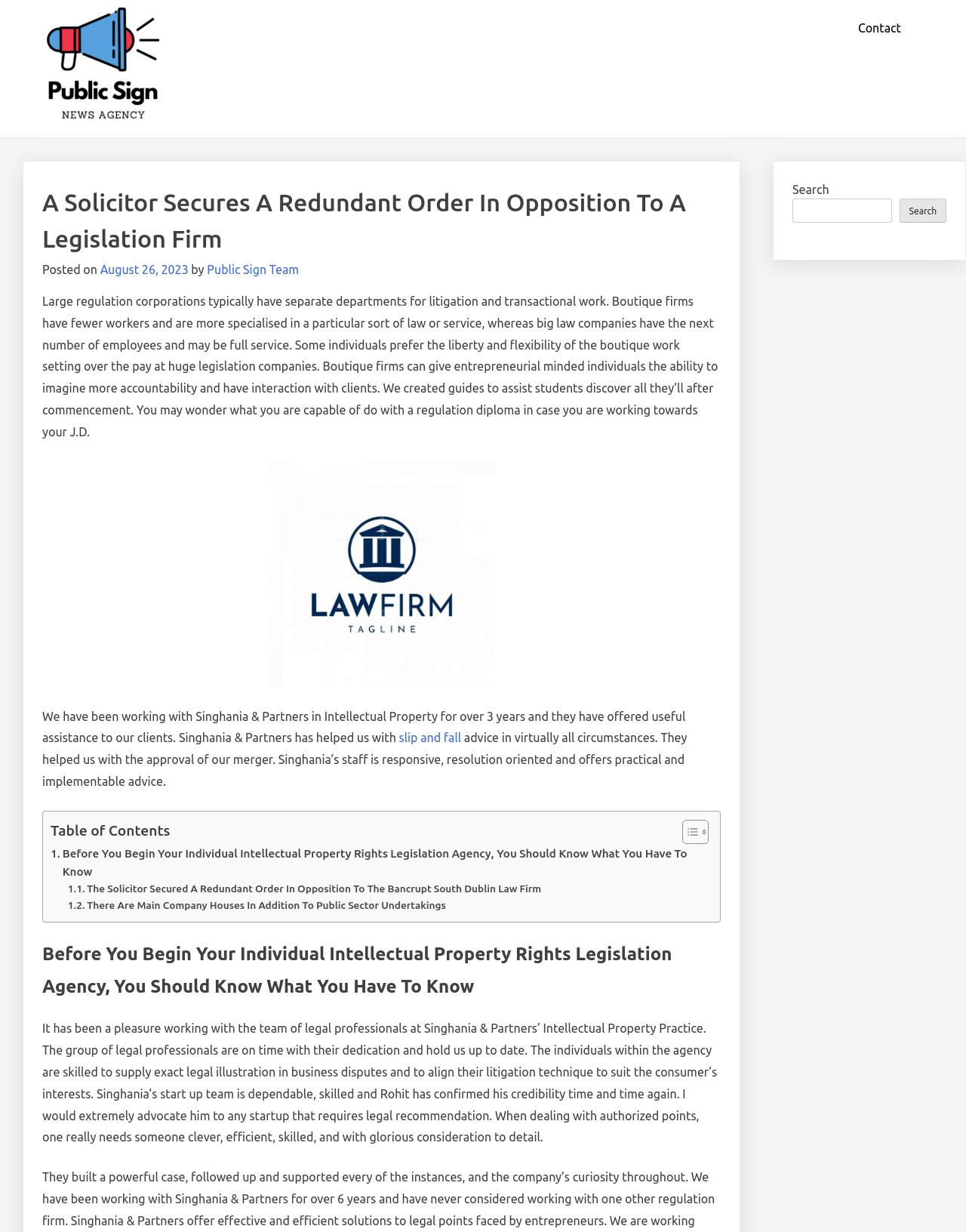What is the name of the law firm mentioned?
Use the image to give a comprehensive and detailed response to the question.

I found the name of the law firm mentioned in the text 'We have been working with Singhania & Partners in Intellectual Property for over 3 years and they have offered valuable assistance to our clients.'